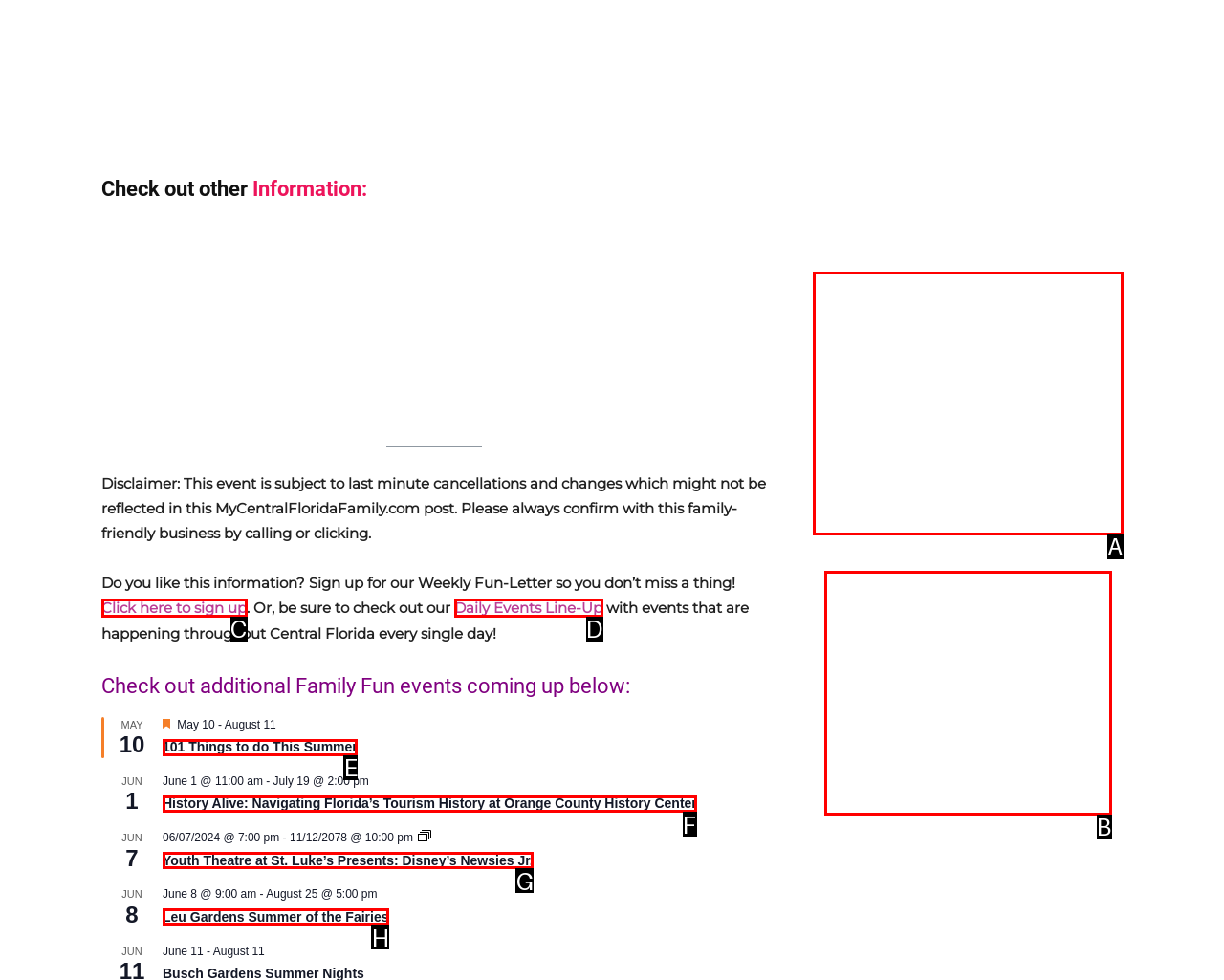Specify which element within the red bounding boxes should be clicked for this task: Explore the 'History Alive: Navigating Florida’s Tourism History at Orange County History Center' event Respond with the letter of the correct option.

F